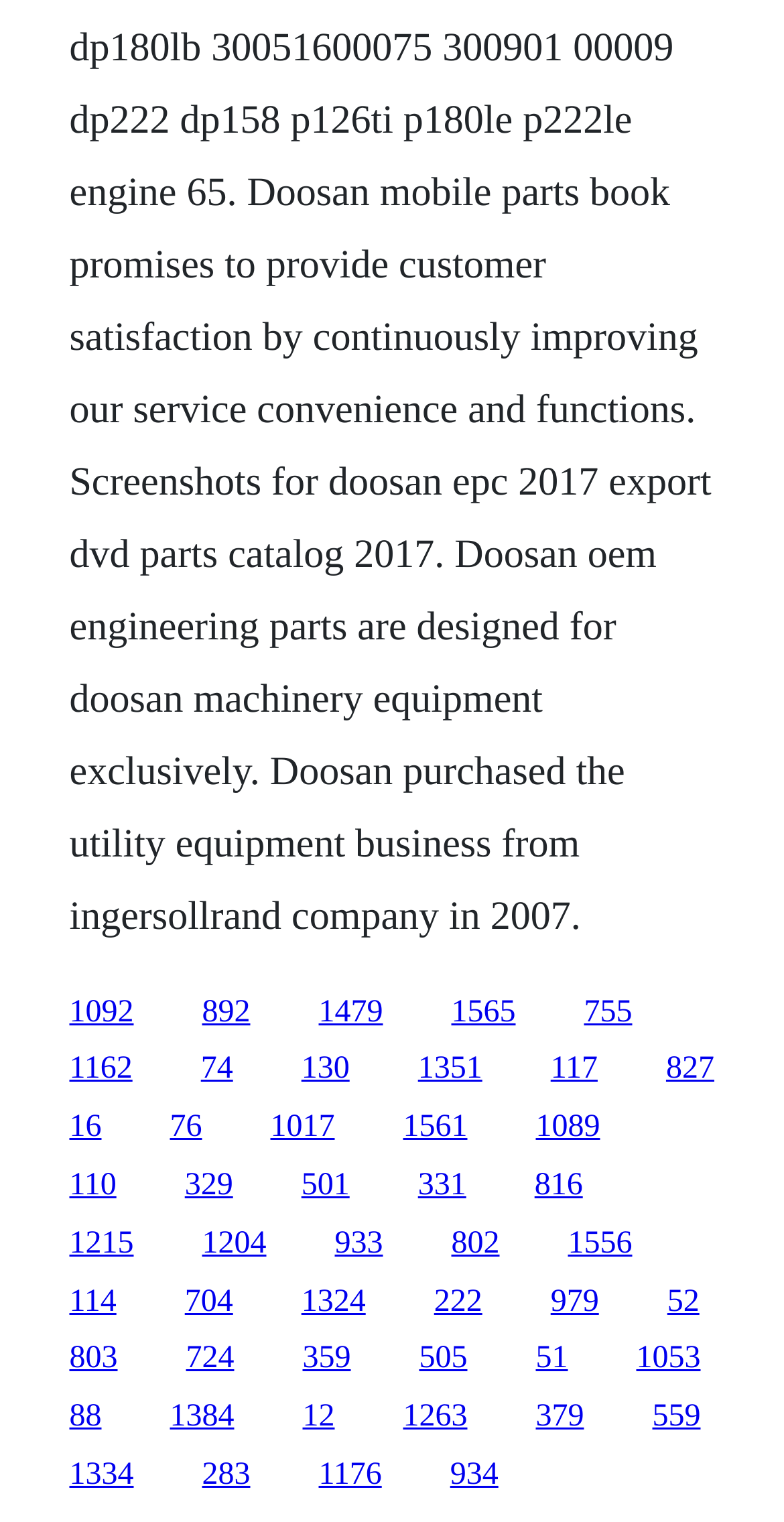Identify the bounding box coordinates of the region that should be clicked to execute the following instruction: "click the first link".

[0.088, 0.653, 0.171, 0.676]